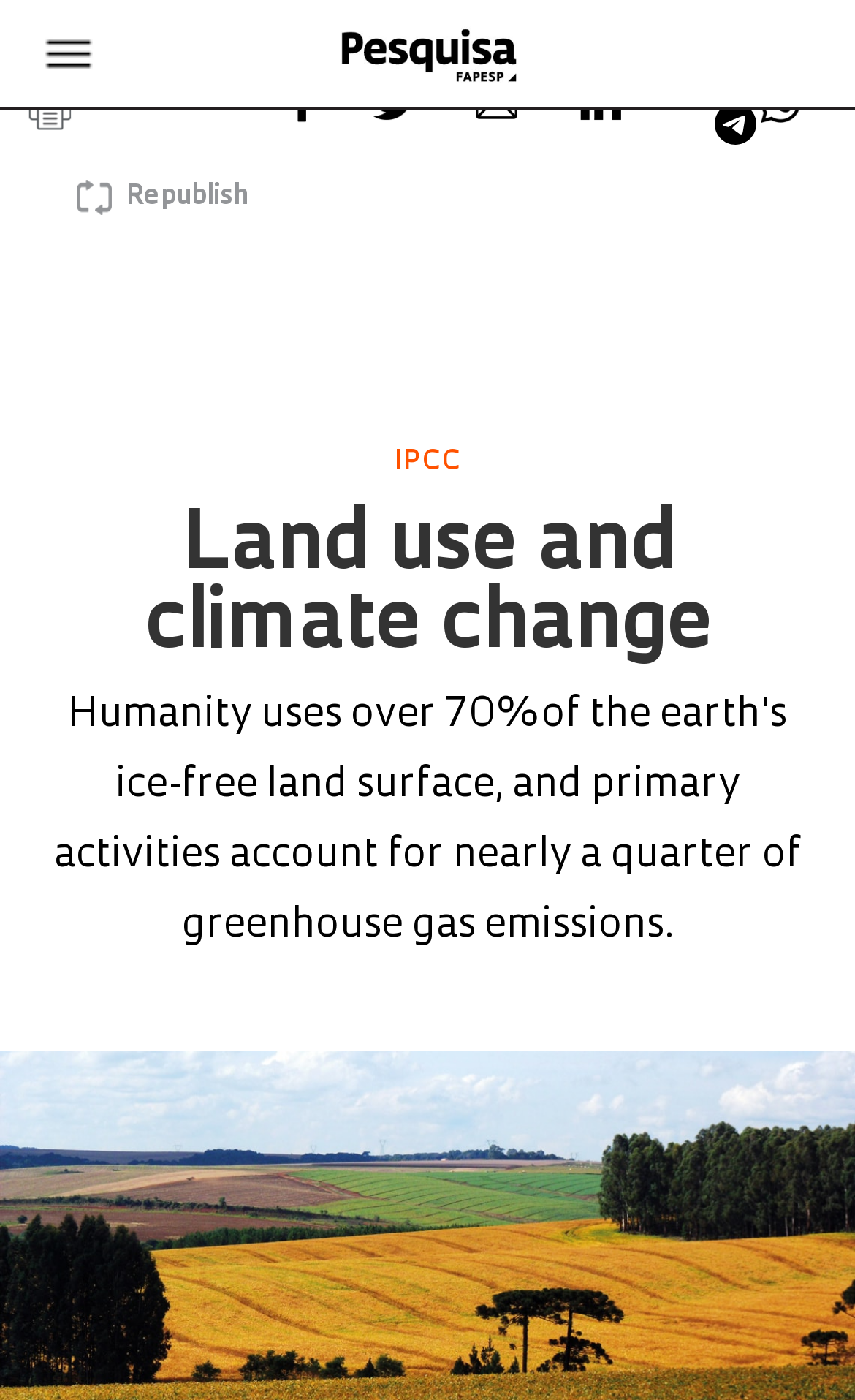Determine the main text heading of the webpage and provide its content.

Land use and climate change